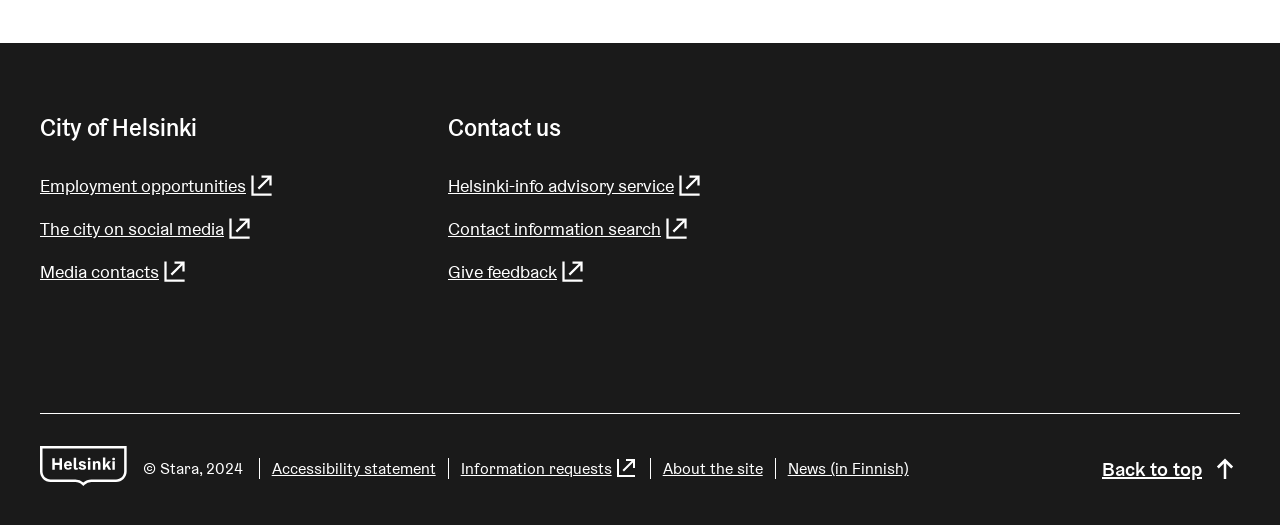Identify the bounding box coordinates for the region to click in order to carry out this instruction: "Visit The city on social media". Provide the coordinates using four float numbers between 0 and 1, formatted as [left, top, right, bottom].

[0.031, 0.409, 0.331, 0.46]